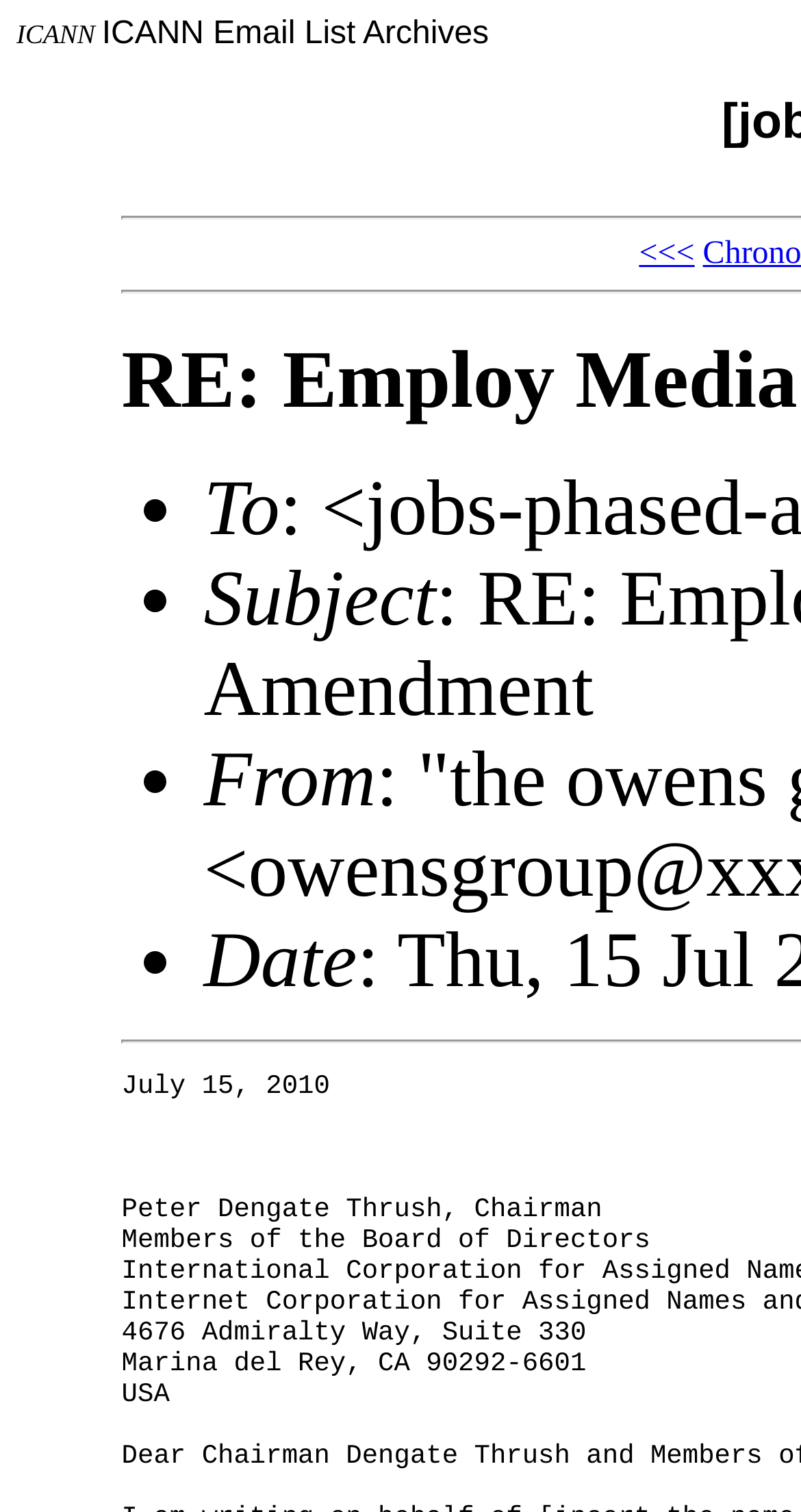Provide a one-word or short-phrase response to the question:
How are the email list items organized?

In a list